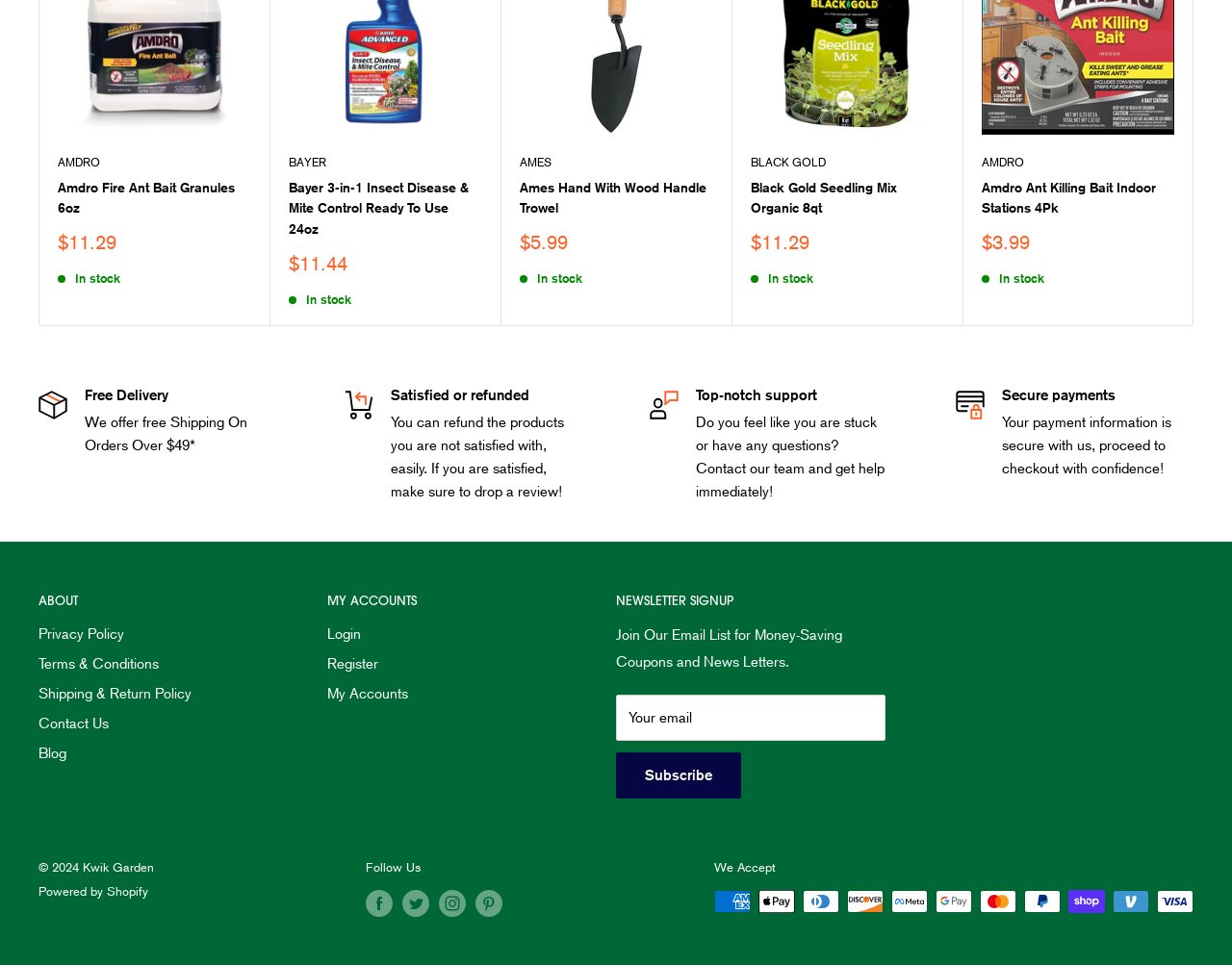Please identify the bounding box coordinates of the area I need to click to accomplish the following instruction: "Click the 'Next' button".

[0.955, 0.111, 0.982, 0.146]